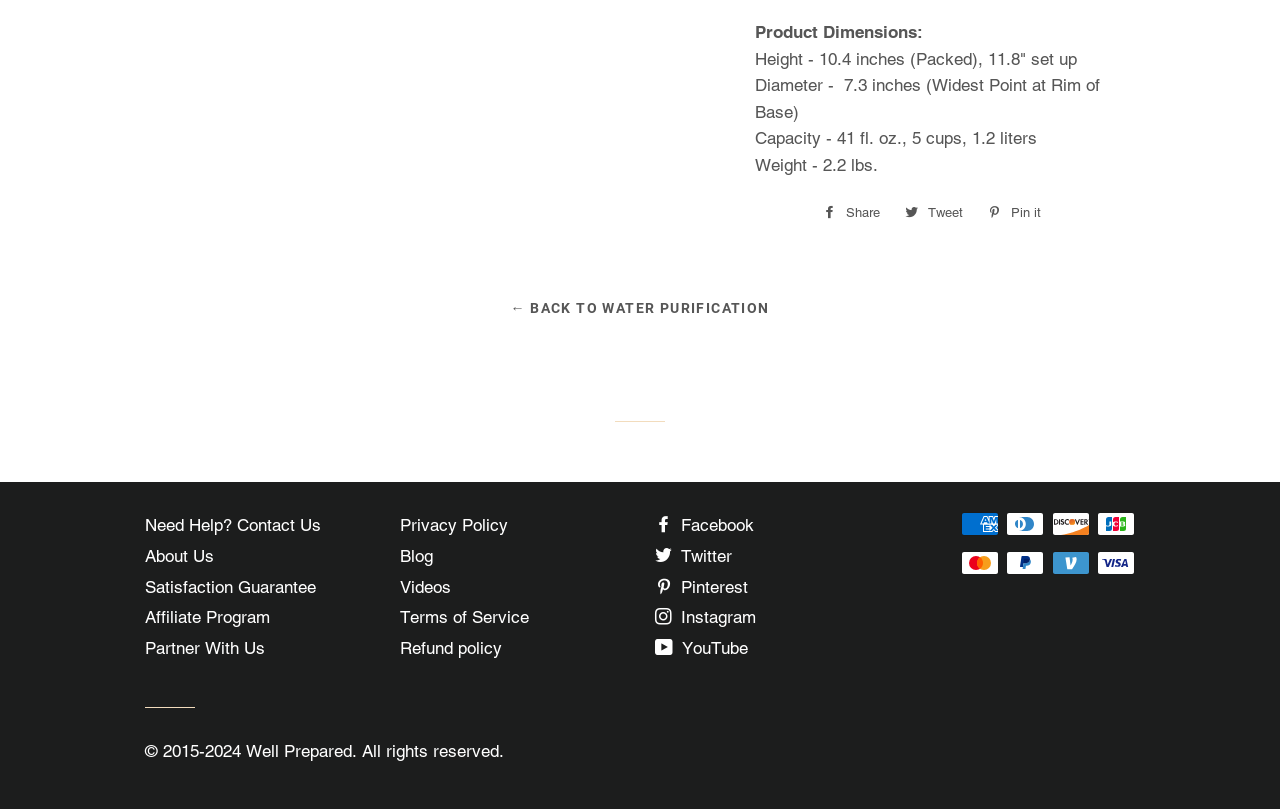Identify the bounding box coordinates of the clickable region necessary to fulfill the following instruction: "Contact Us". The bounding box coordinates should be four float numbers between 0 and 1, i.e., [left, top, right, bottom].

[0.113, 0.637, 0.251, 0.661]